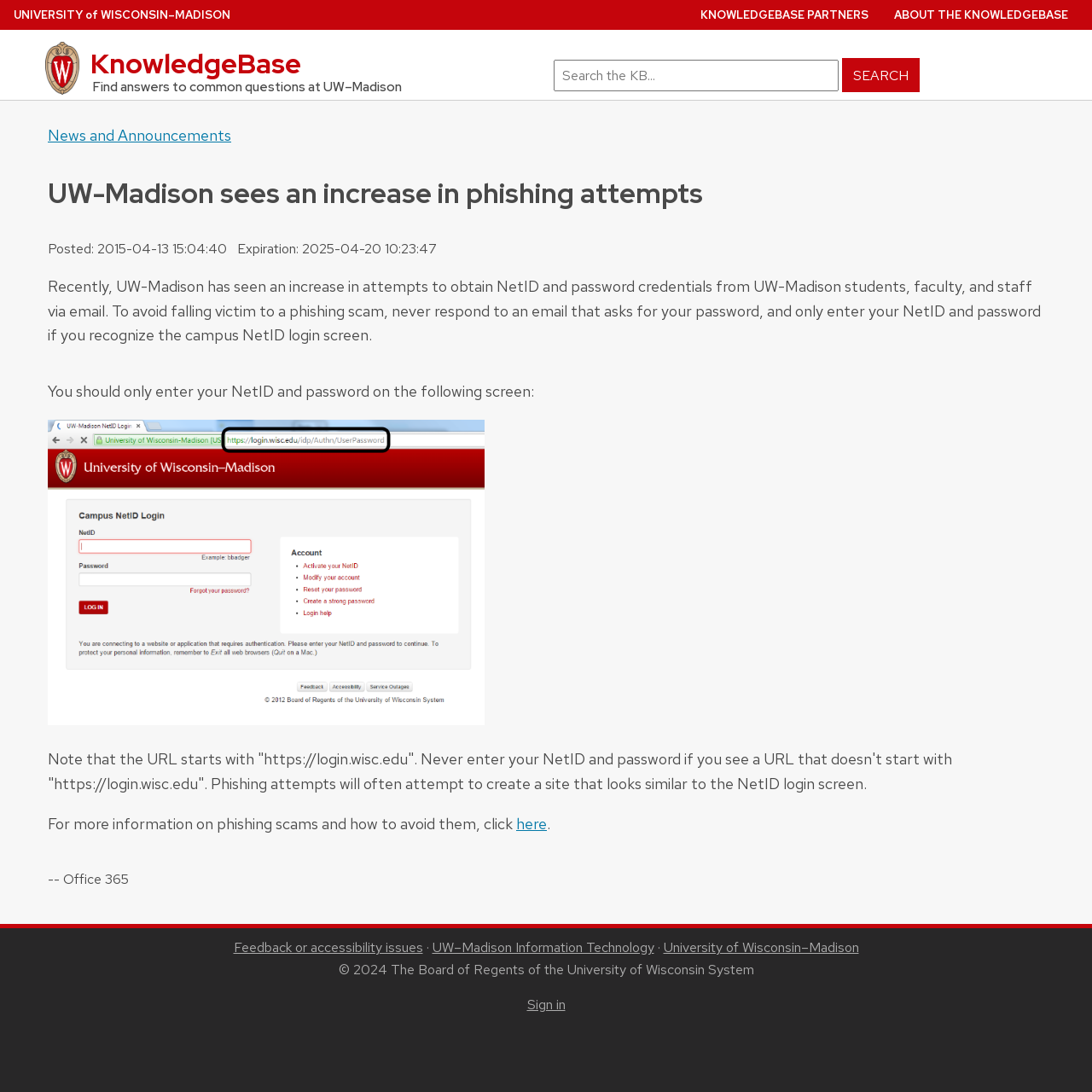Locate the bounding box coordinates of the element that needs to be clicked to carry out the instruction: "Sign in". The coordinates should be given as four float numbers ranging from 0 to 1, i.e., [left, top, right, bottom].

[0.482, 0.912, 0.518, 0.928]